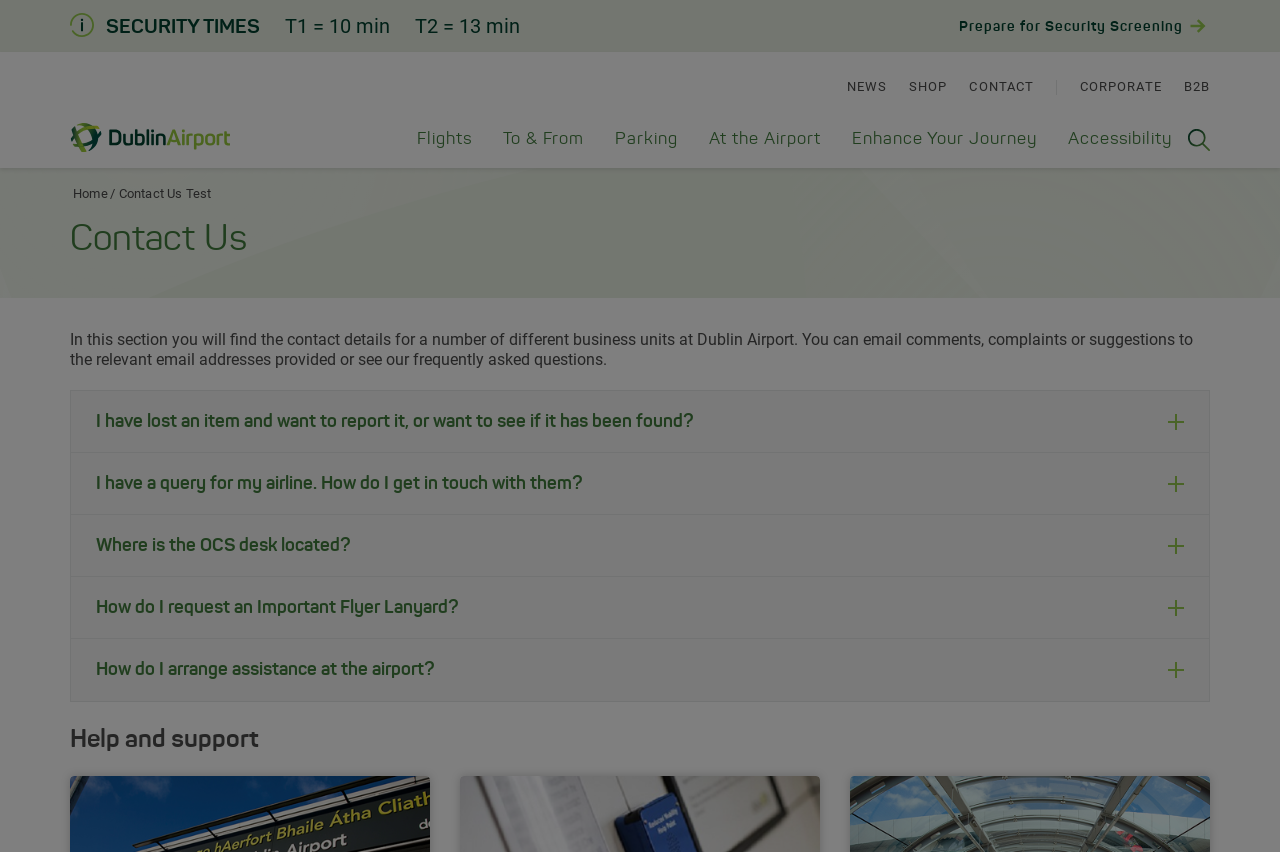How many navigation menus are present on the webpage?
Answer the question based on the image using a single word or a brief phrase.

3